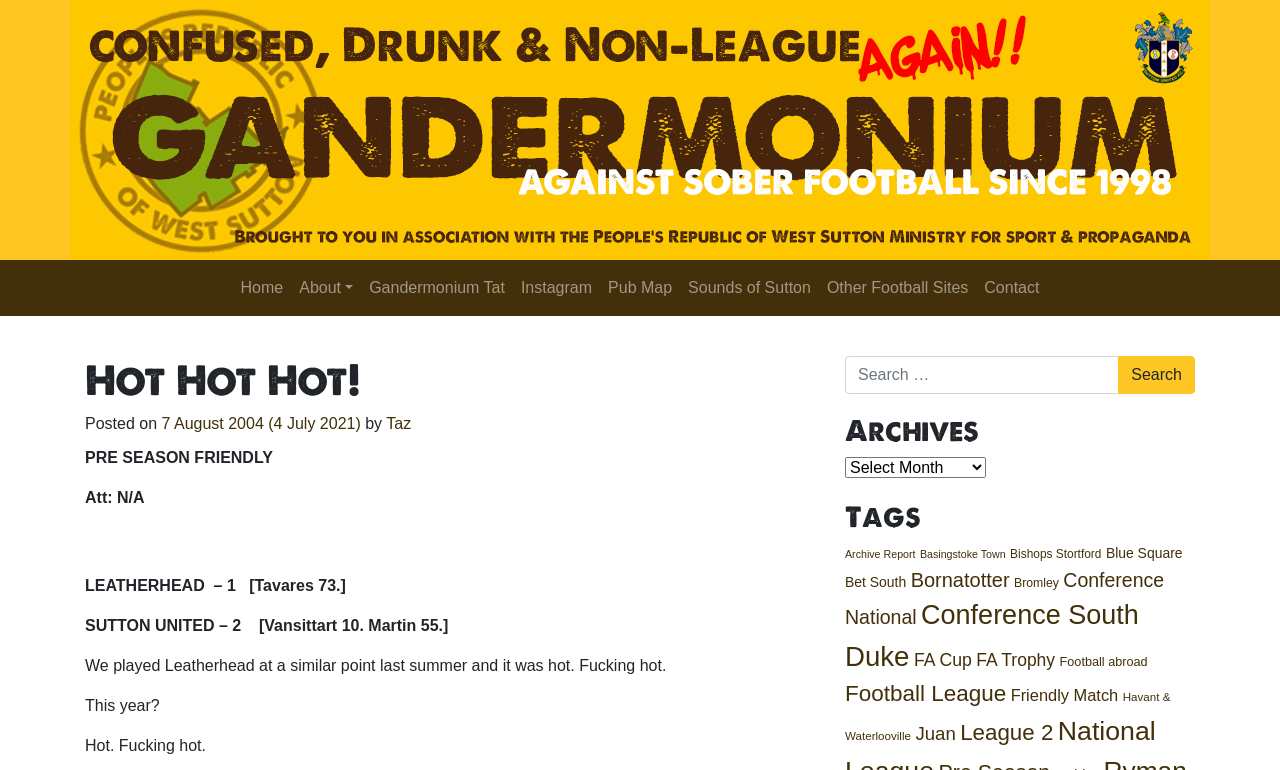Provide the bounding box for the UI element matching this description: "Conference National".

[0.66, 0.739, 0.91, 0.816]